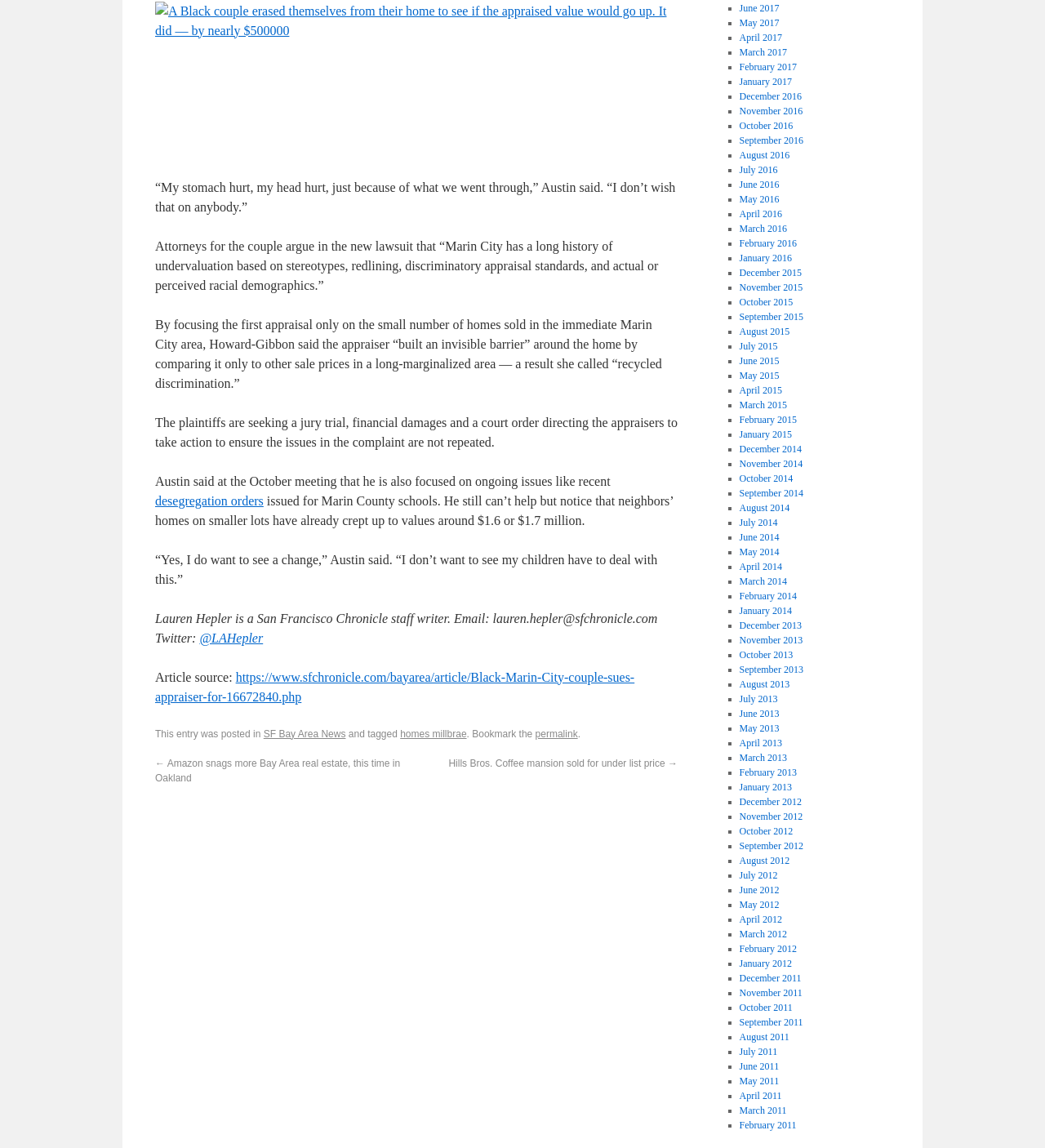Provide the bounding box coordinates of the HTML element described by the text: "@LAHepler". The coordinates should be in the format [left, top, right, bottom] with values between 0 and 1.

[0.191, 0.549, 0.252, 0.562]